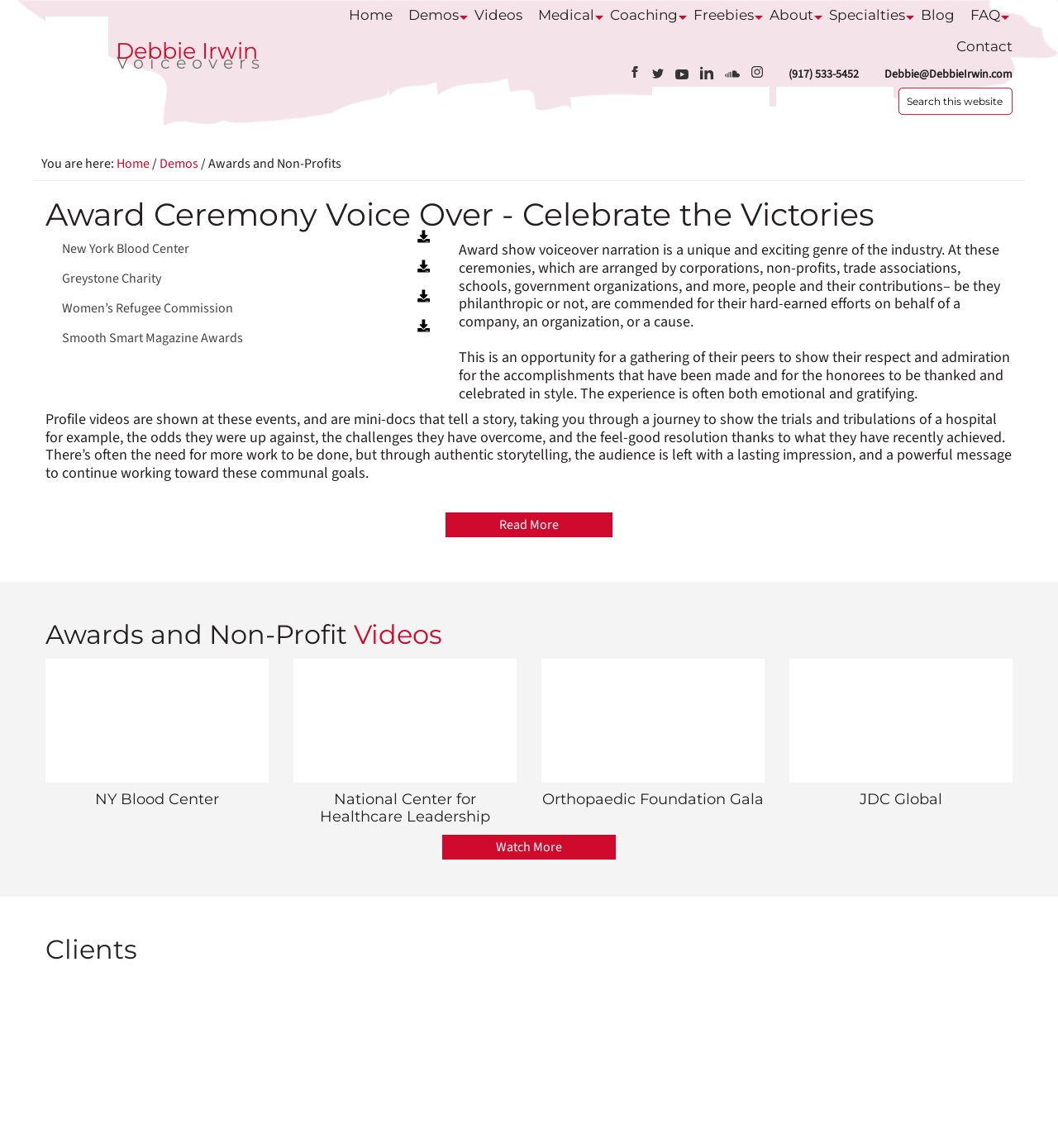Please predict the bounding box coordinates of the element's region where a click is necessary to complete the following instruction: "Click the 'Home' link". The coordinates should be represented by four float numbers between 0 and 1, i.e., [left, top, right, bottom].

[0.33, 0.0, 0.371, 0.027]